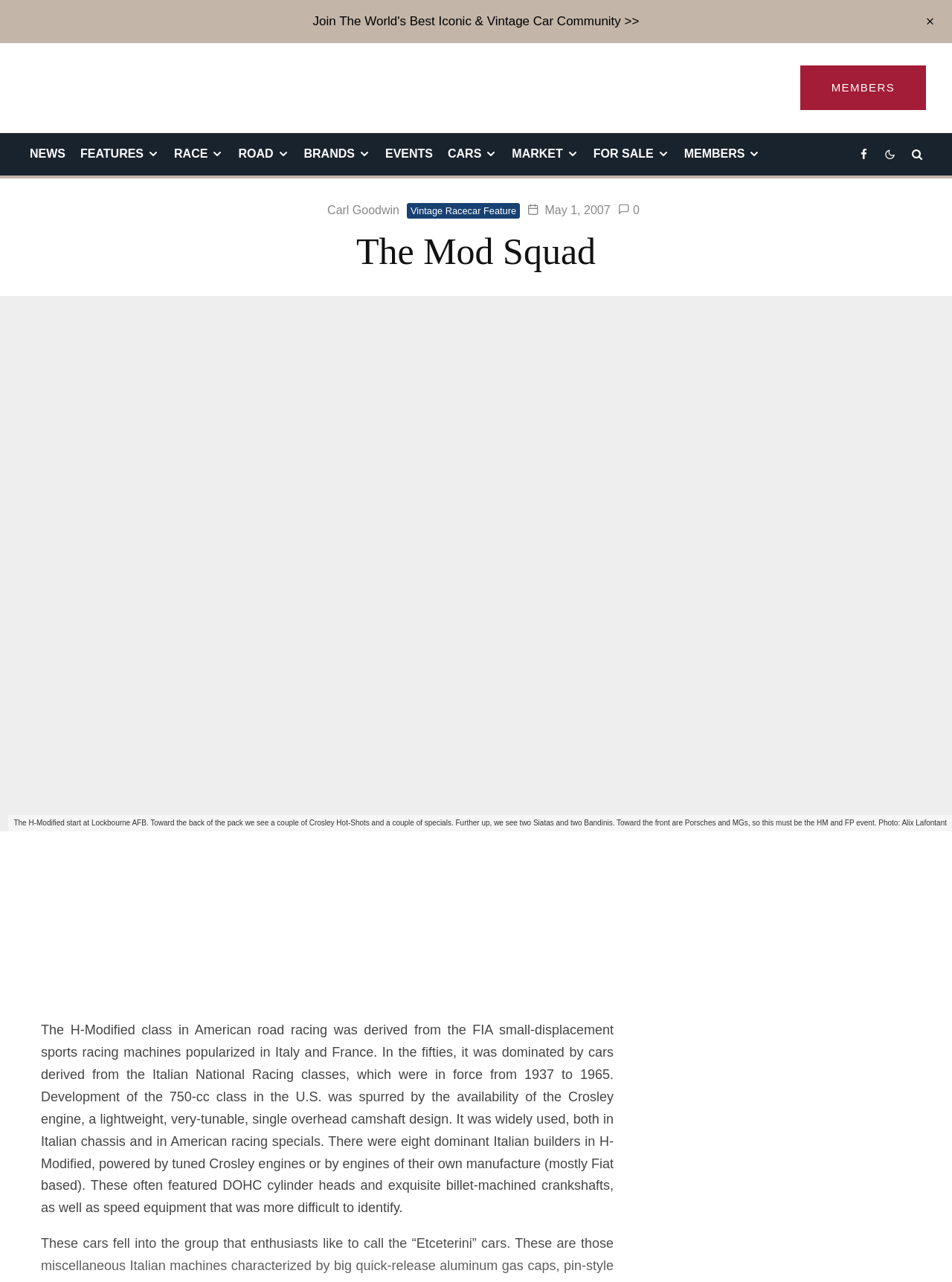Respond with a single word or phrase to the following question:
What type of cars are featured in this article?

Etceterini cars